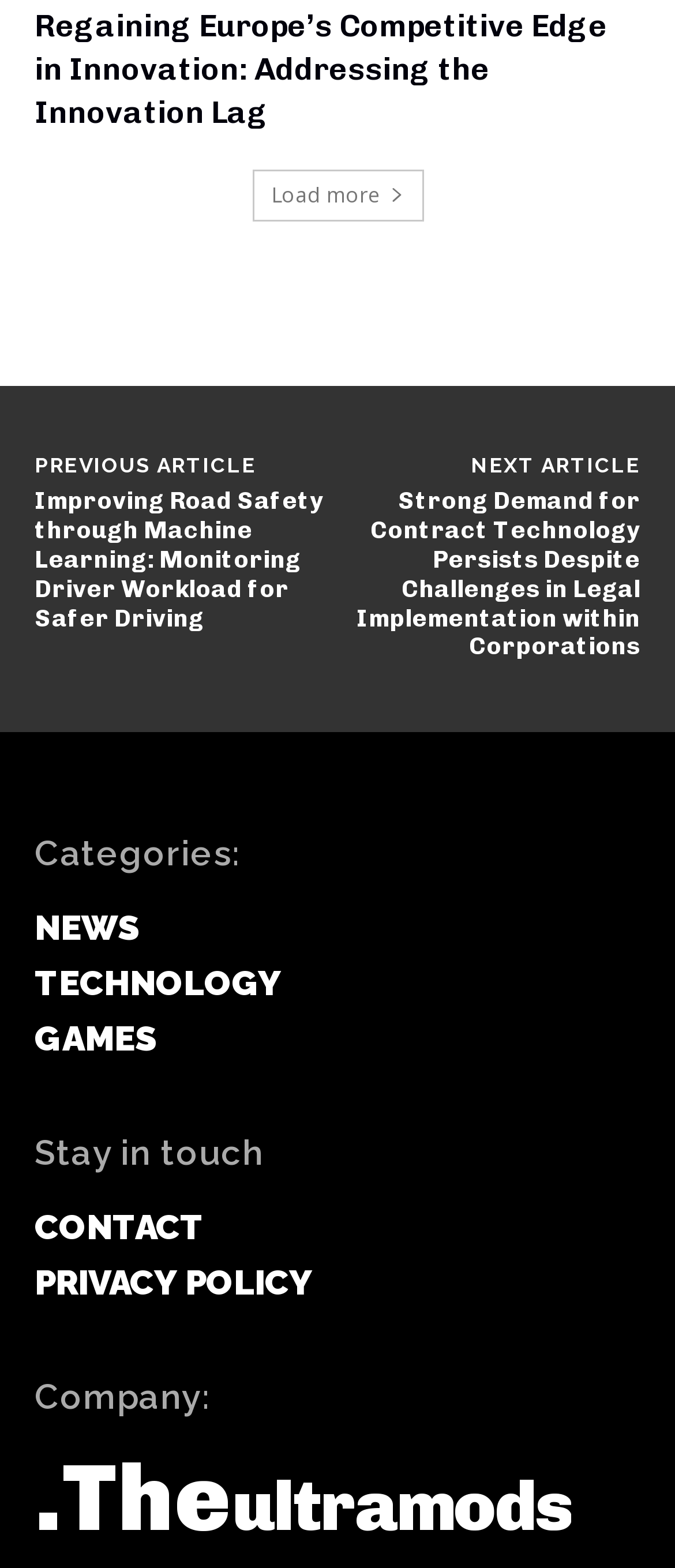What is the company name mentioned on this page?
Answer with a single word or phrase by referring to the visual content.

The ultramods